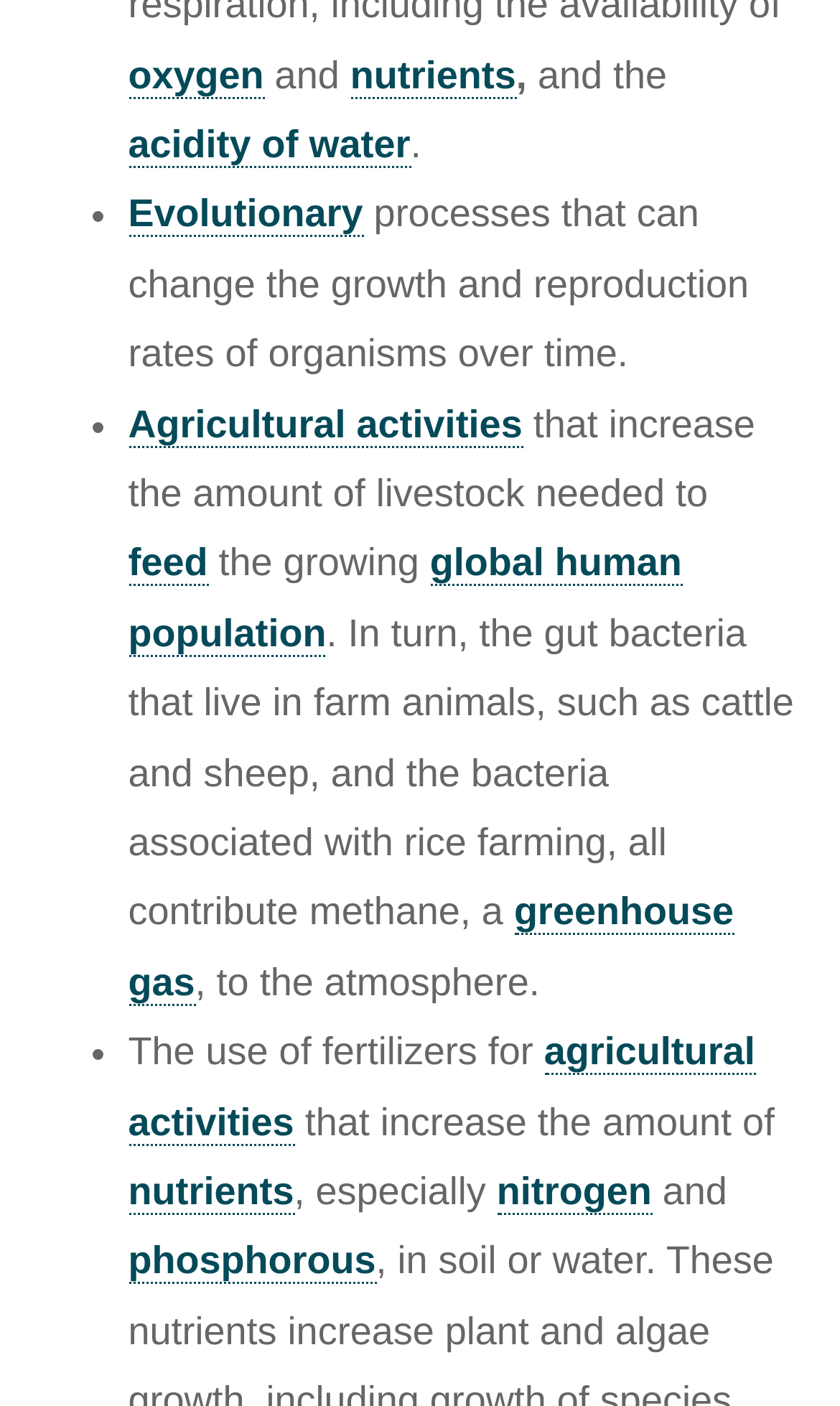Determine the bounding box coordinates of the UI element described below. Use the format (top-left x, top-left y, bottom-right x, bottom-right y) with floating point numbers between 0 and 1: agricultural activities

[0.153, 0.733, 0.899, 0.814]